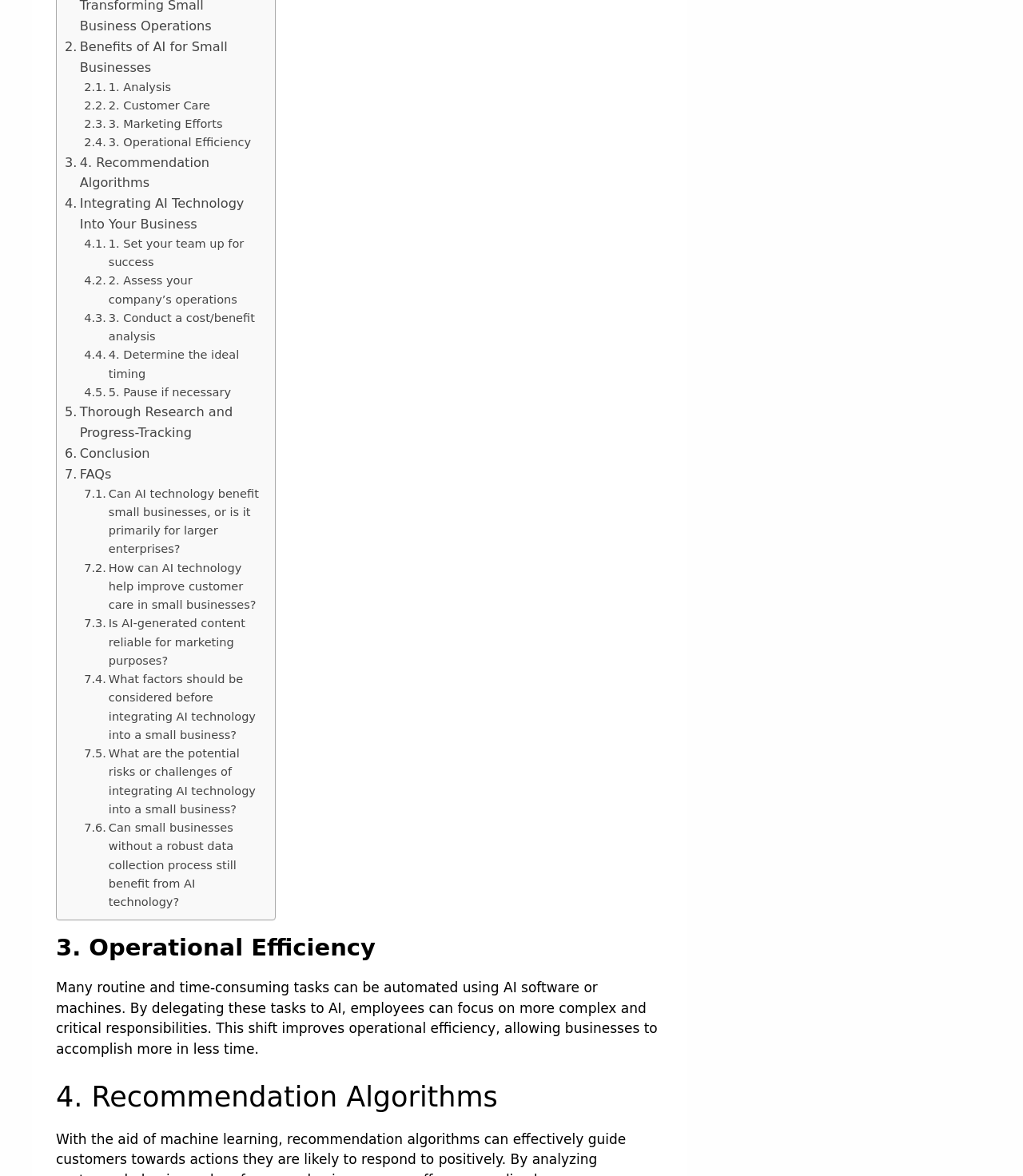Please determine the bounding box coordinates of the element to click in order to execute the following instruction: "Click on 'Benefits of AI for Small Businesses'". The coordinates should be four float numbers between 0 and 1, specified as [left, top, right, bottom].

[0.063, 0.031, 0.253, 0.066]